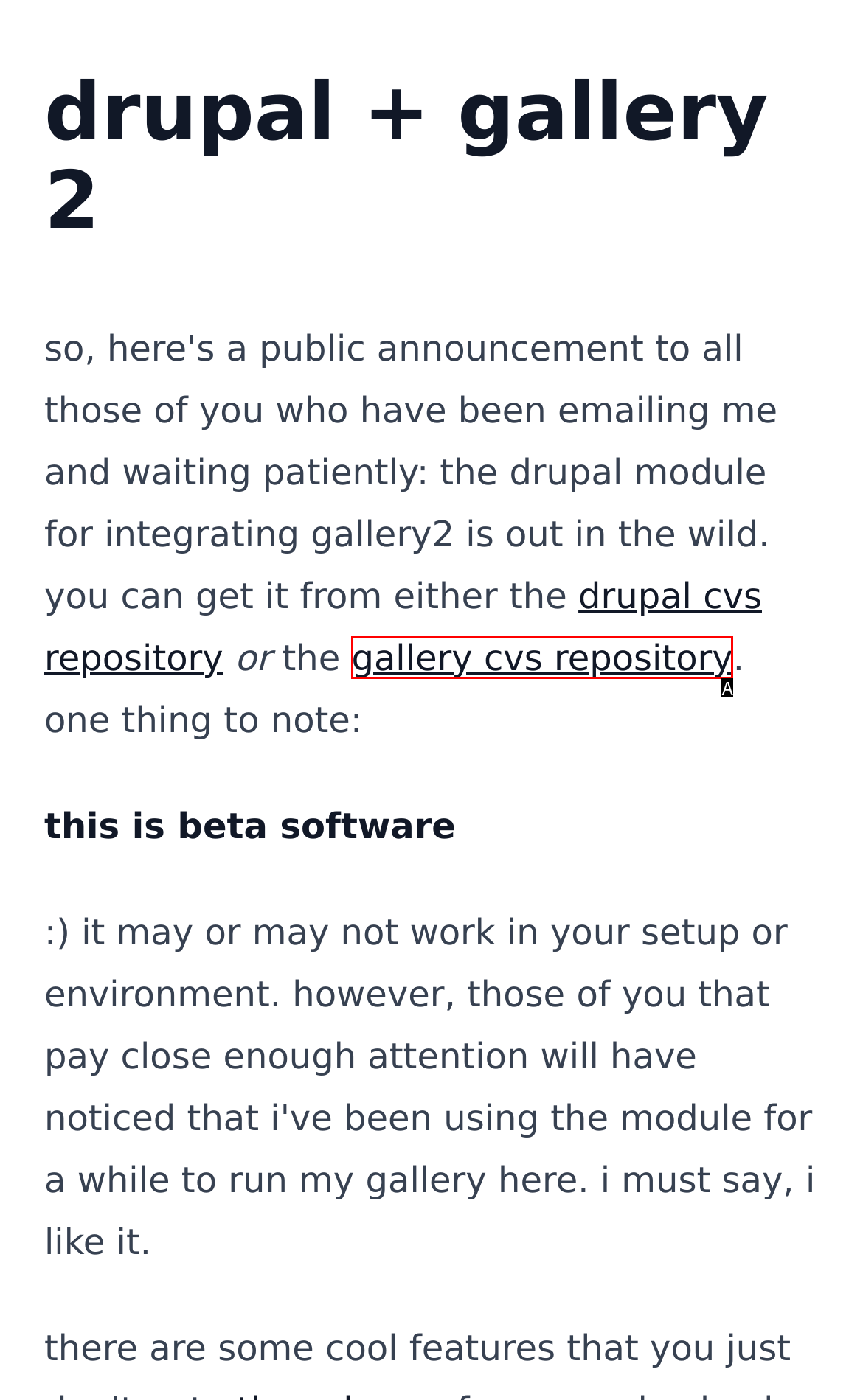Identify the letter corresponding to the UI element that matches this description: gallery cvs repository
Answer using only the letter from the provided options.

A